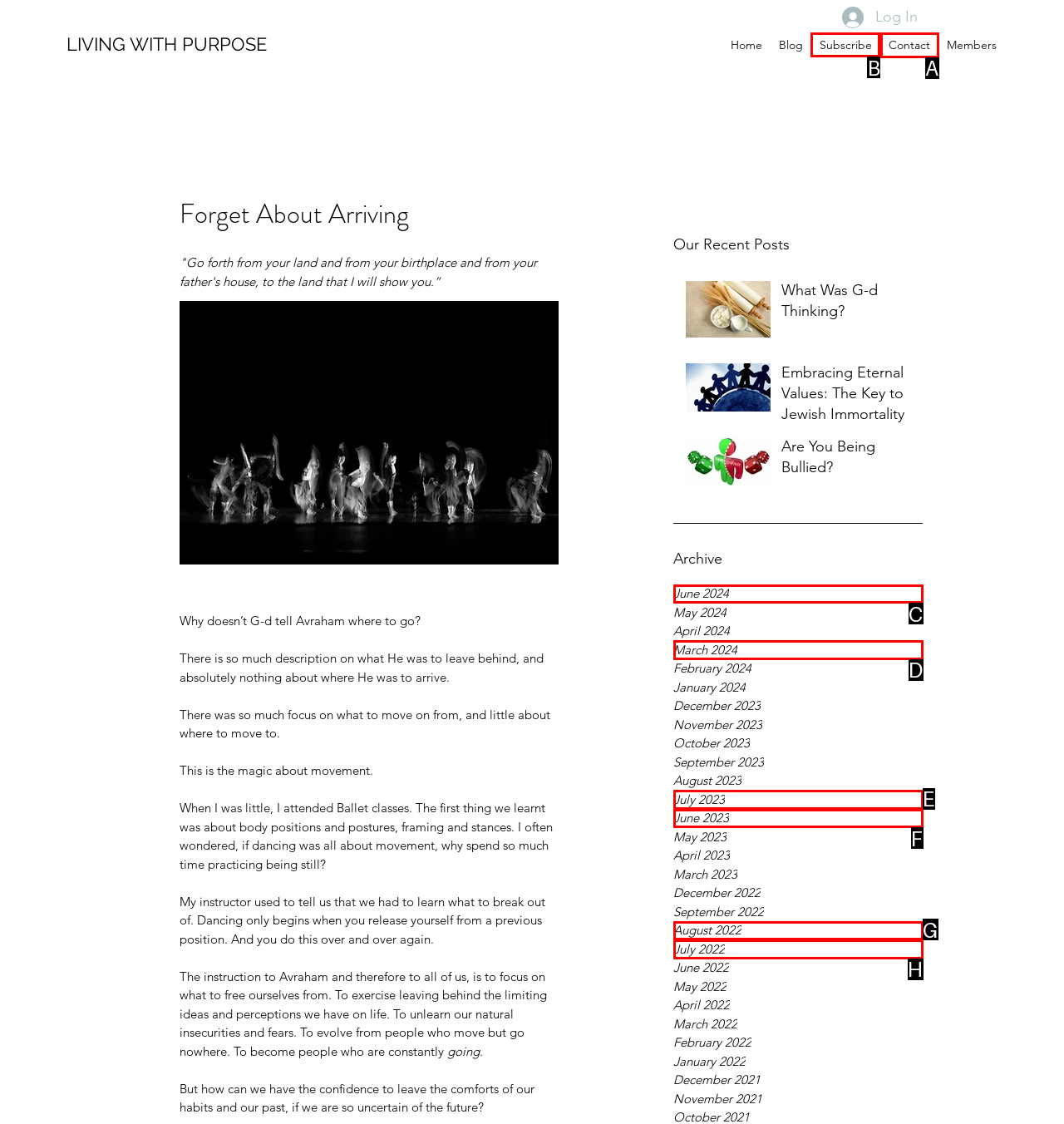Tell me which UI element to click to fulfill the given task: Subscribe to the newsletter. Respond with the letter of the correct option directly.

None